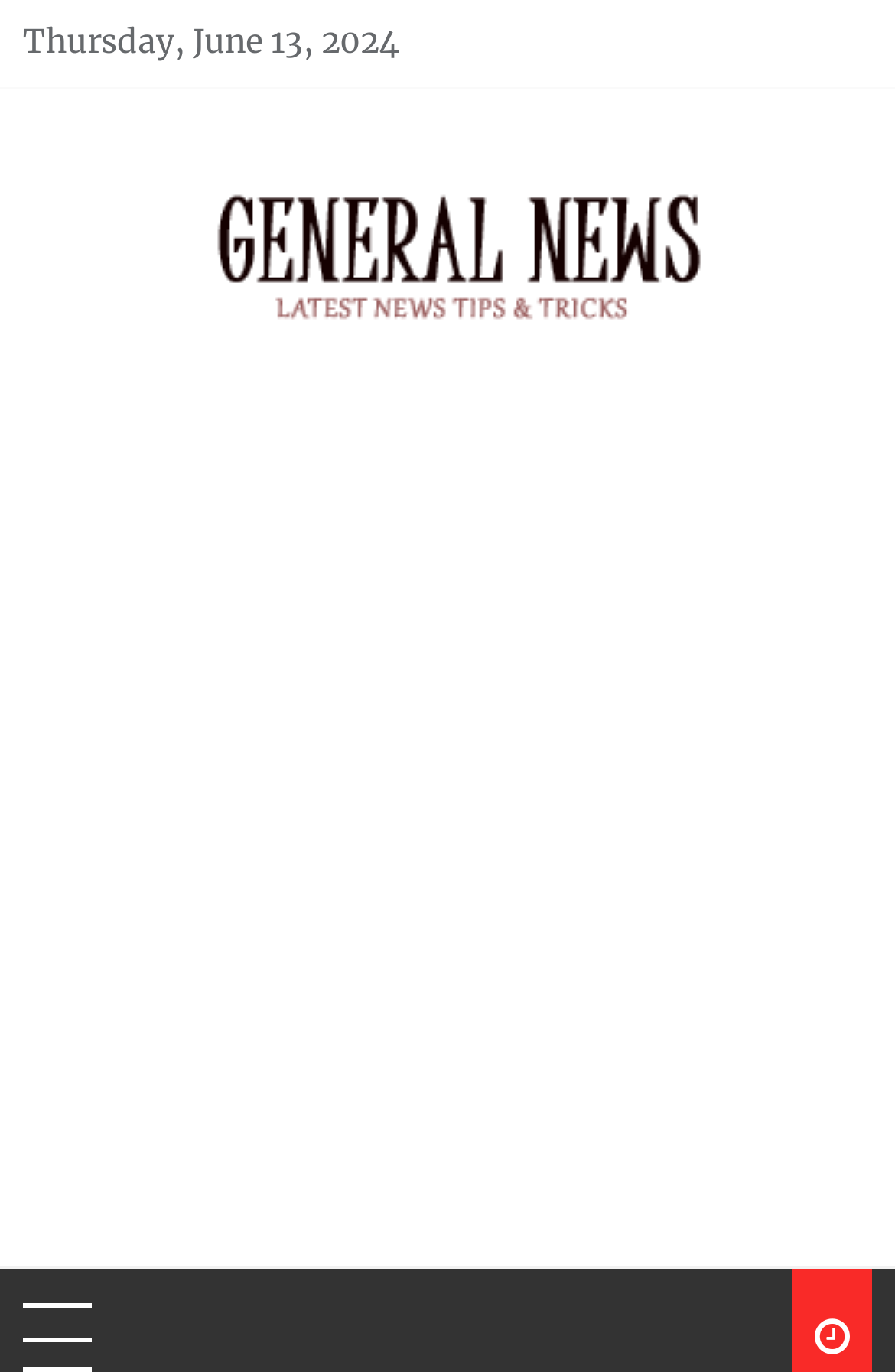Based on the image, provide a detailed response to the question:
What is the purpose of the webpage?

I inferred the purpose of the webpage by understanding the context of the webpage and the elements present on it, such as the StaticText element with the text 'Latest Tips & Tricks' which suggests that the webpage is providing tips and techniques for essay writing.